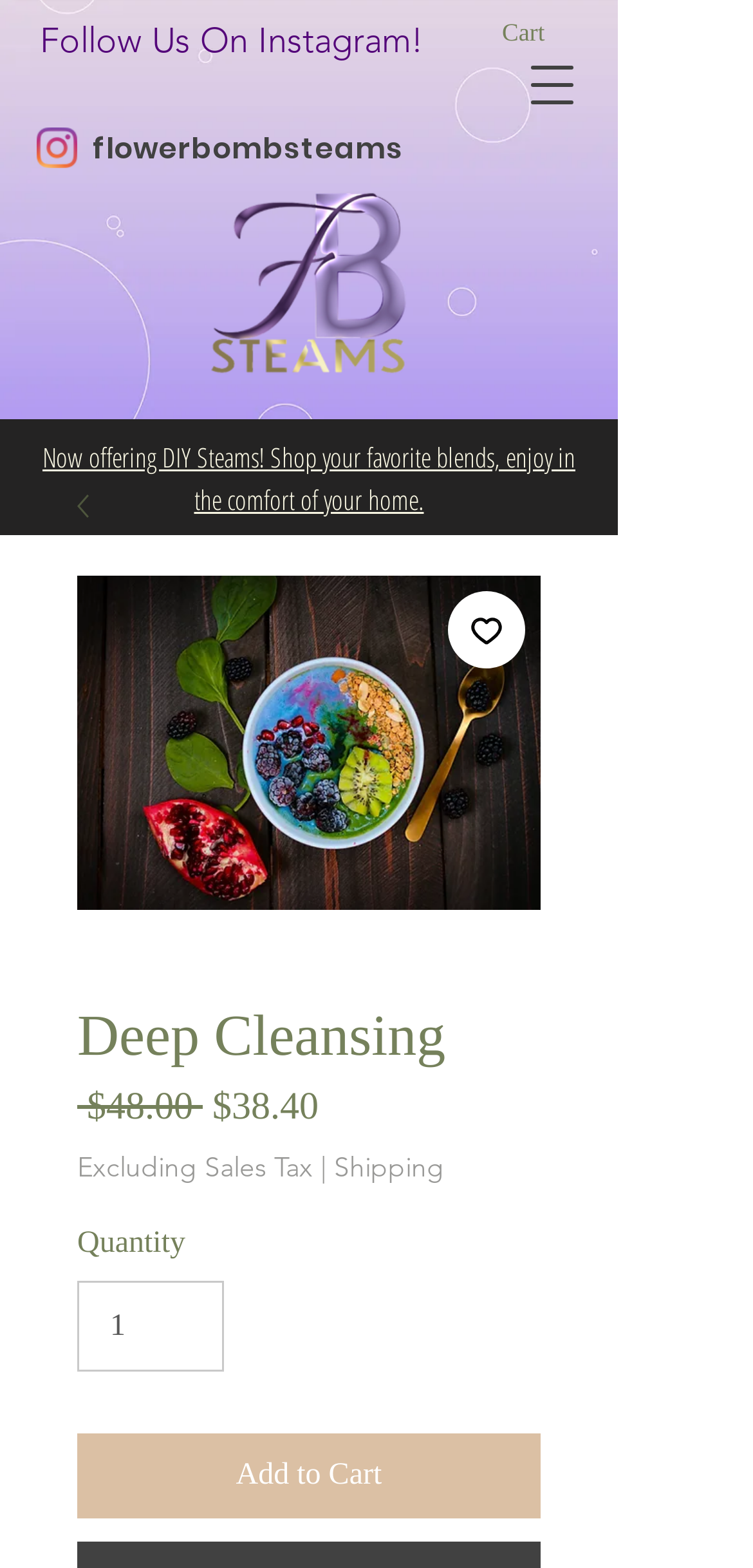Based on the image, provide a detailed and complete answer to the question: 
How can I purchase the product?

I found the call-to-action button that says 'Add to Cart' which suggests that it's the way to purchase the product.